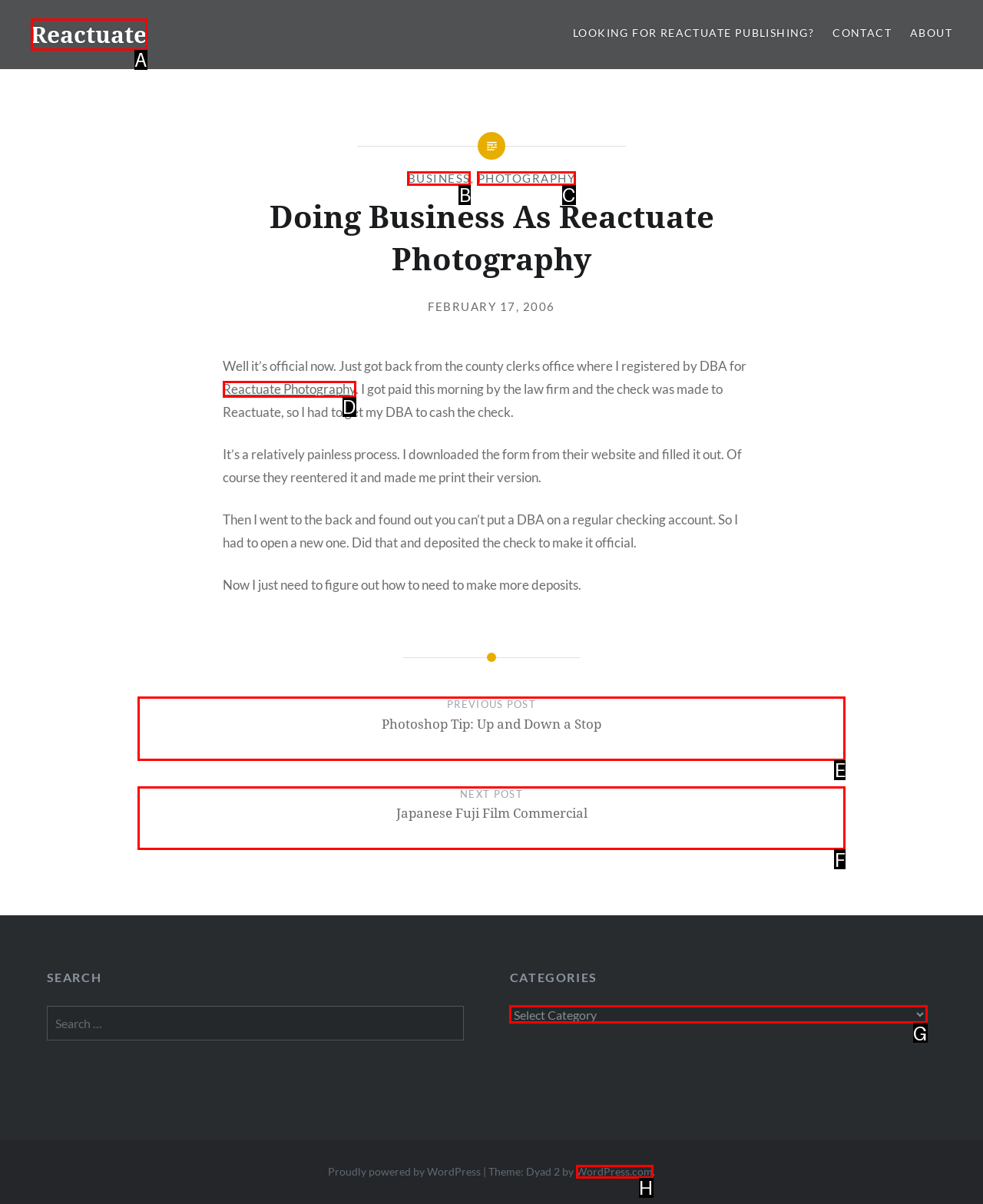Based on the description: name="insert_your_email" placeholder="Insert your email", find the HTML element that matches it. Provide your answer as the letter of the chosen option.

None